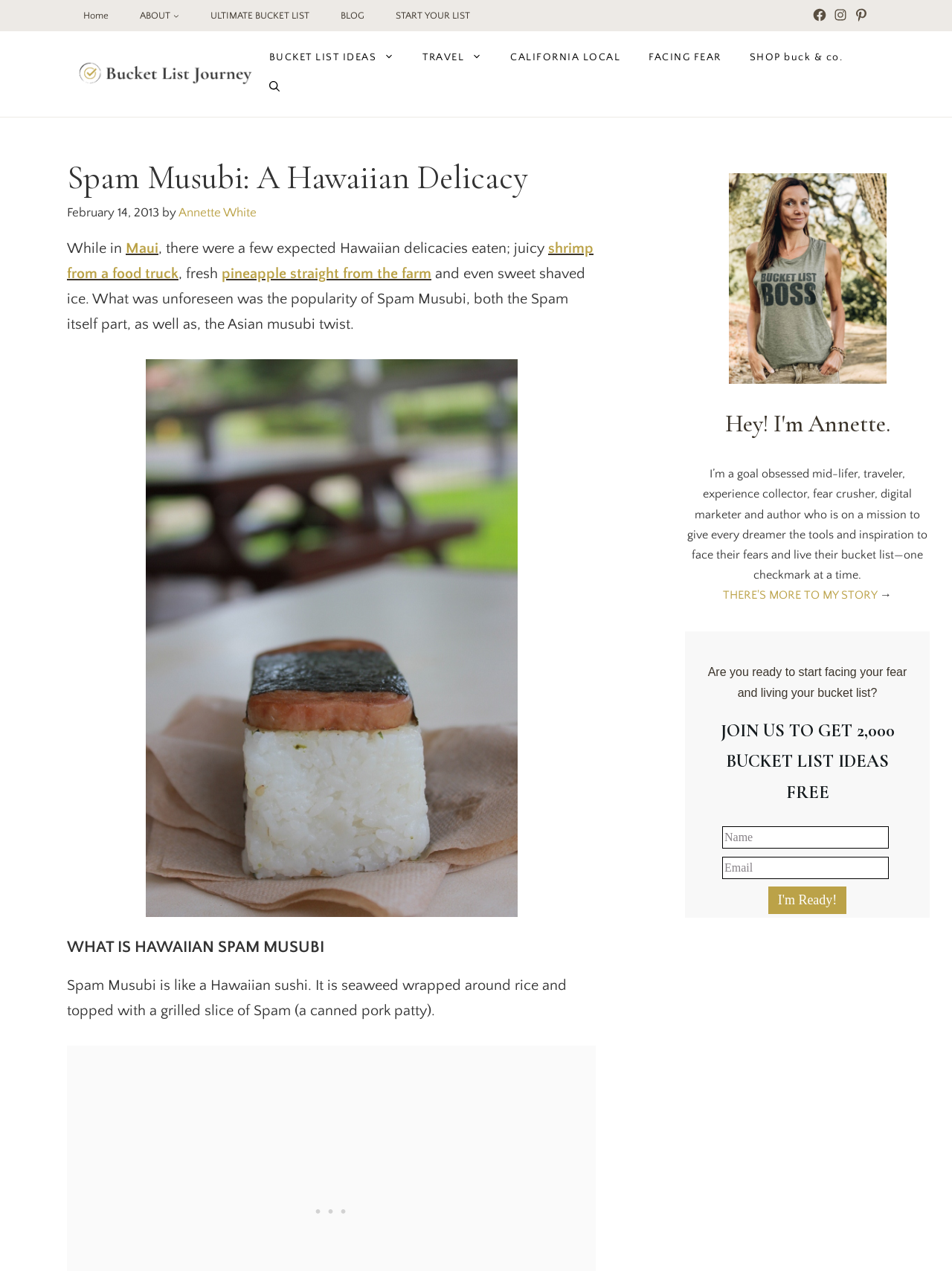Please examine the image and provide a detailed answer to the question: What is the author's name?

I found the author's name by looking at the header section of the webpage, where it says 'Spam Musubi: A Hawaiian Delicacy' and then 'by Annette White'. This indicates that Annette White is the author of the webpage.